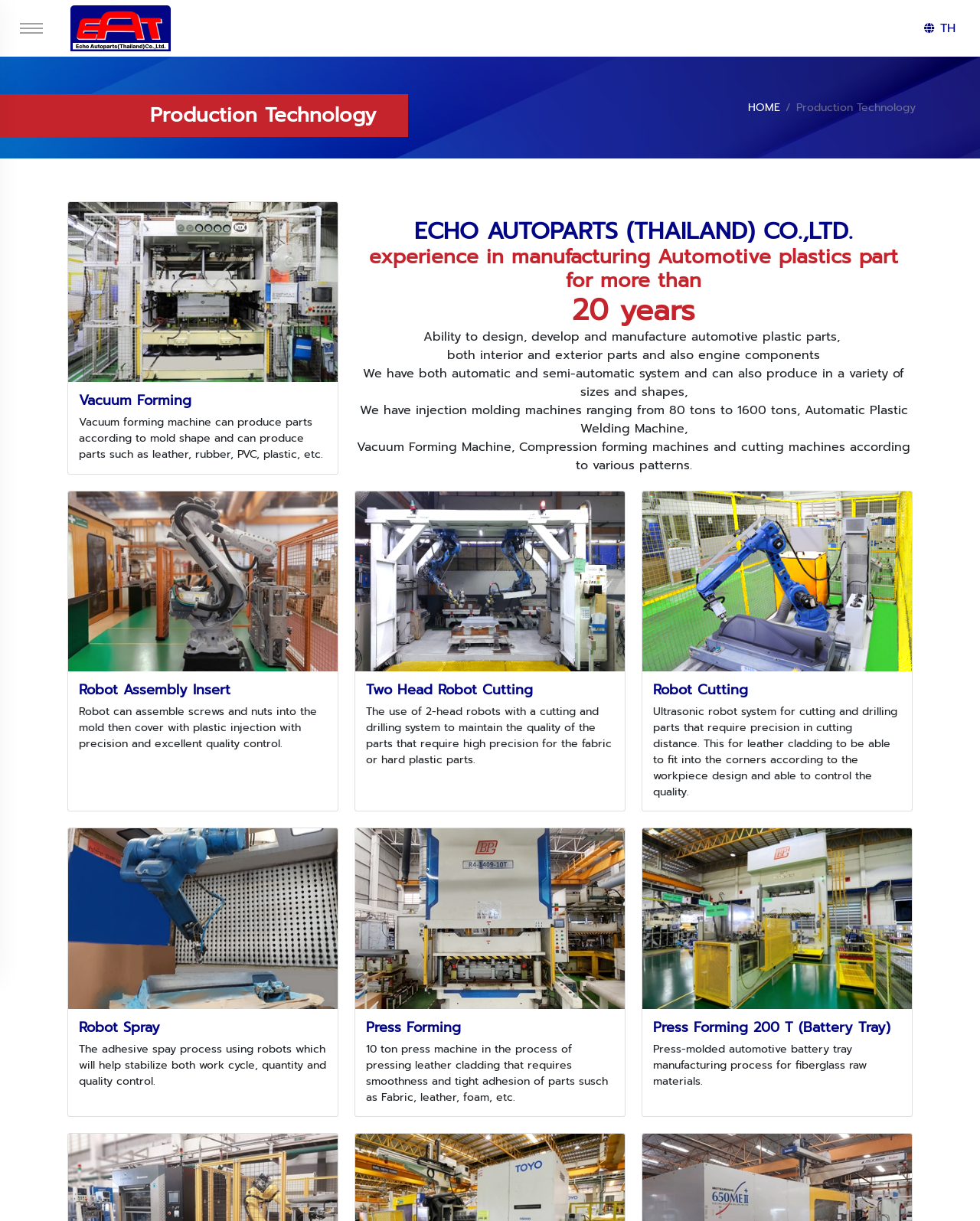Using the format (top-left x, top-left y, bottom-right x, bottom-right y), provide the bounding box coordinates for the described UI element. All values should be floating point numbers between 0 and 1: parent_node: TH

[0.953, 0.774, 0.992, 0.803]